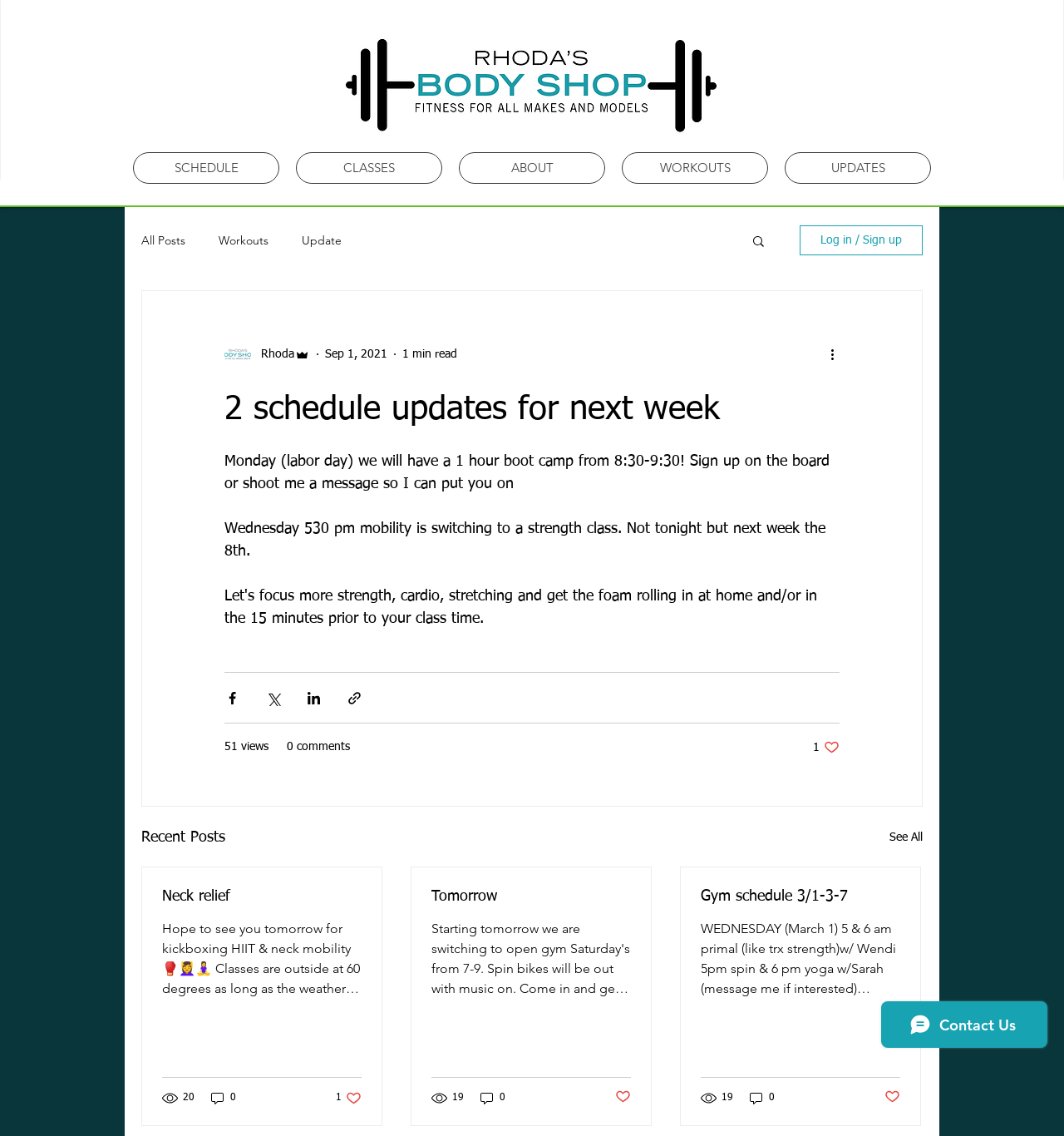Please identify the bounding box coordinates of the element on the webpage that should be clicked to follow this instruction: "Log in or sign up". The bounding box coordinates should be given as four float numbers between 0 and 1, formatted as [left, top, right, bottom].

[0.752, 0.198, 0.867, 0.225]